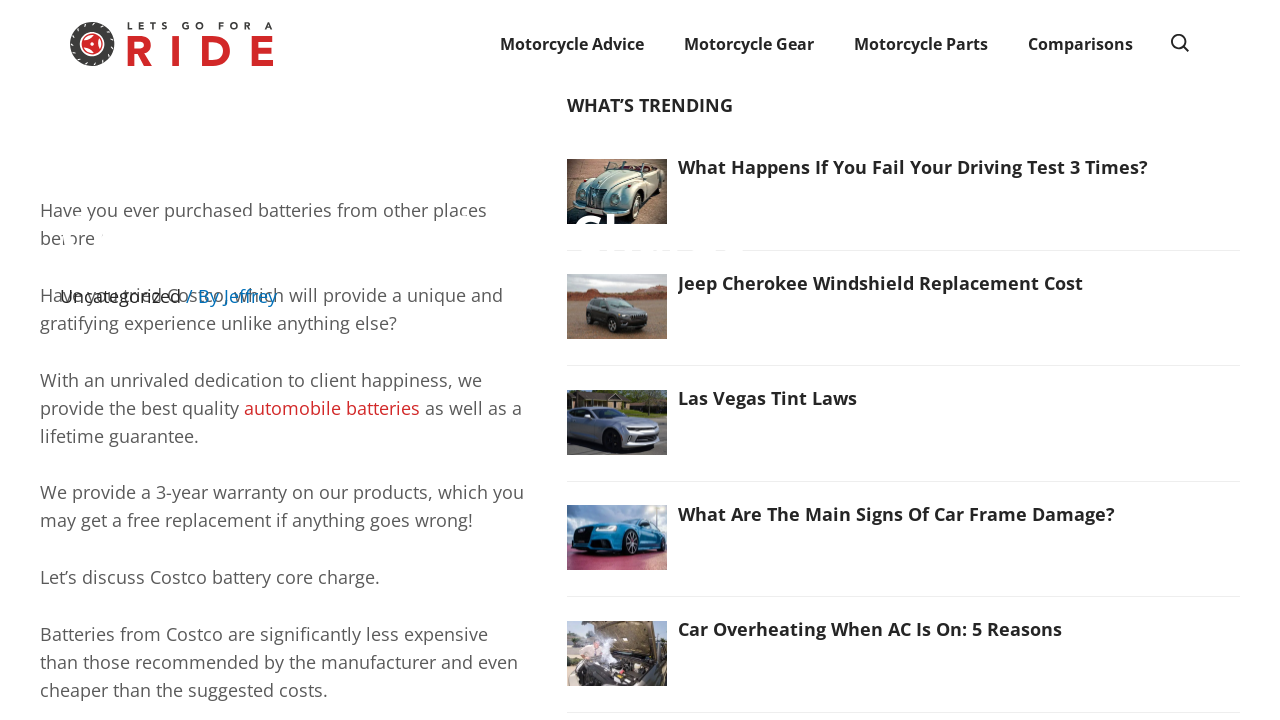Pinpoint the bounding box coordinates of the area that must be clicked to complete this instruction: "Click the logo link".

[0.055, 0.031, 0.214, 0.092]